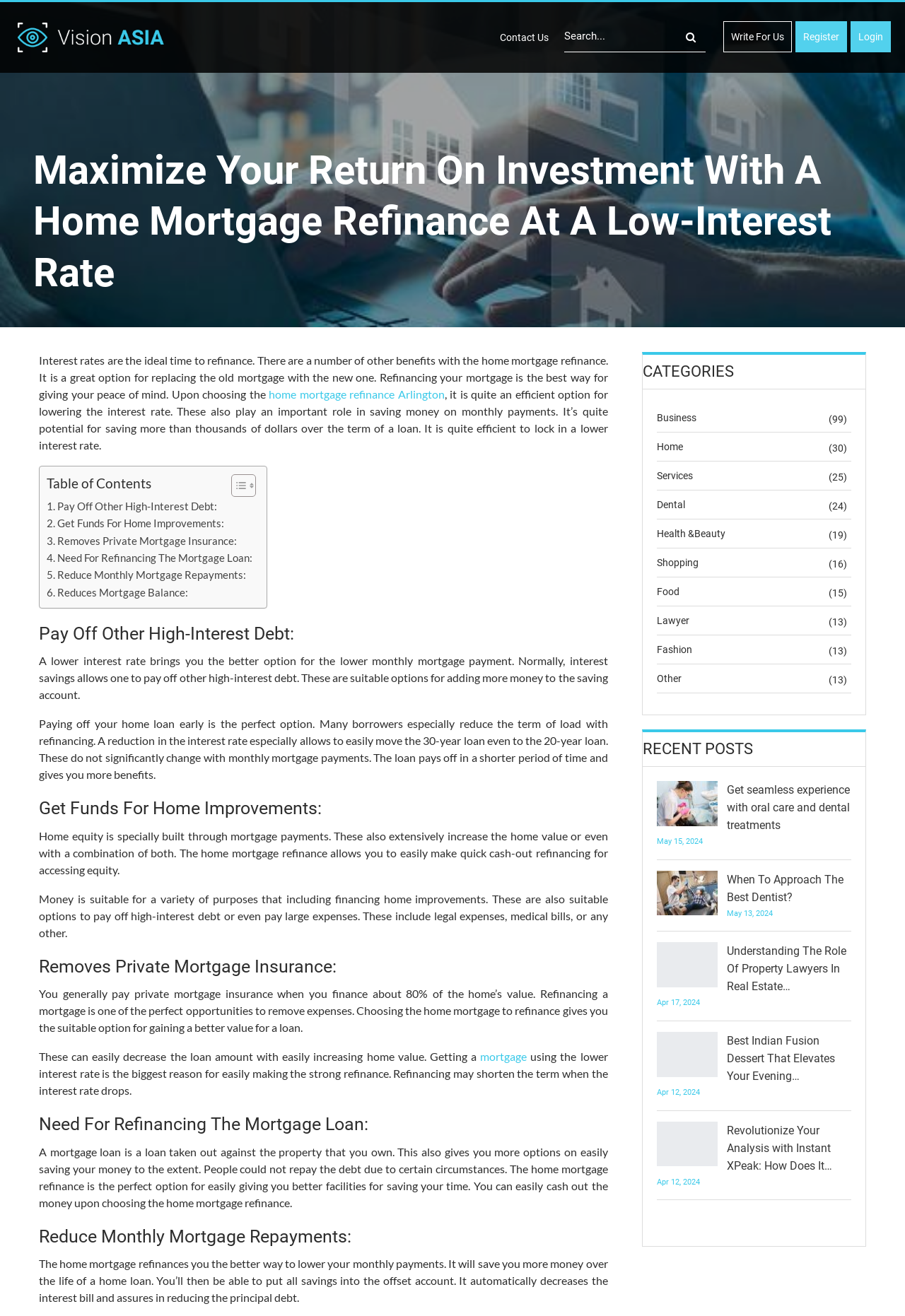Please specify the bounding box coordinates for the clickable region that will help you carry out the instruction: "Write for us".

[0.799, 0.016, 0.875, 0.04]